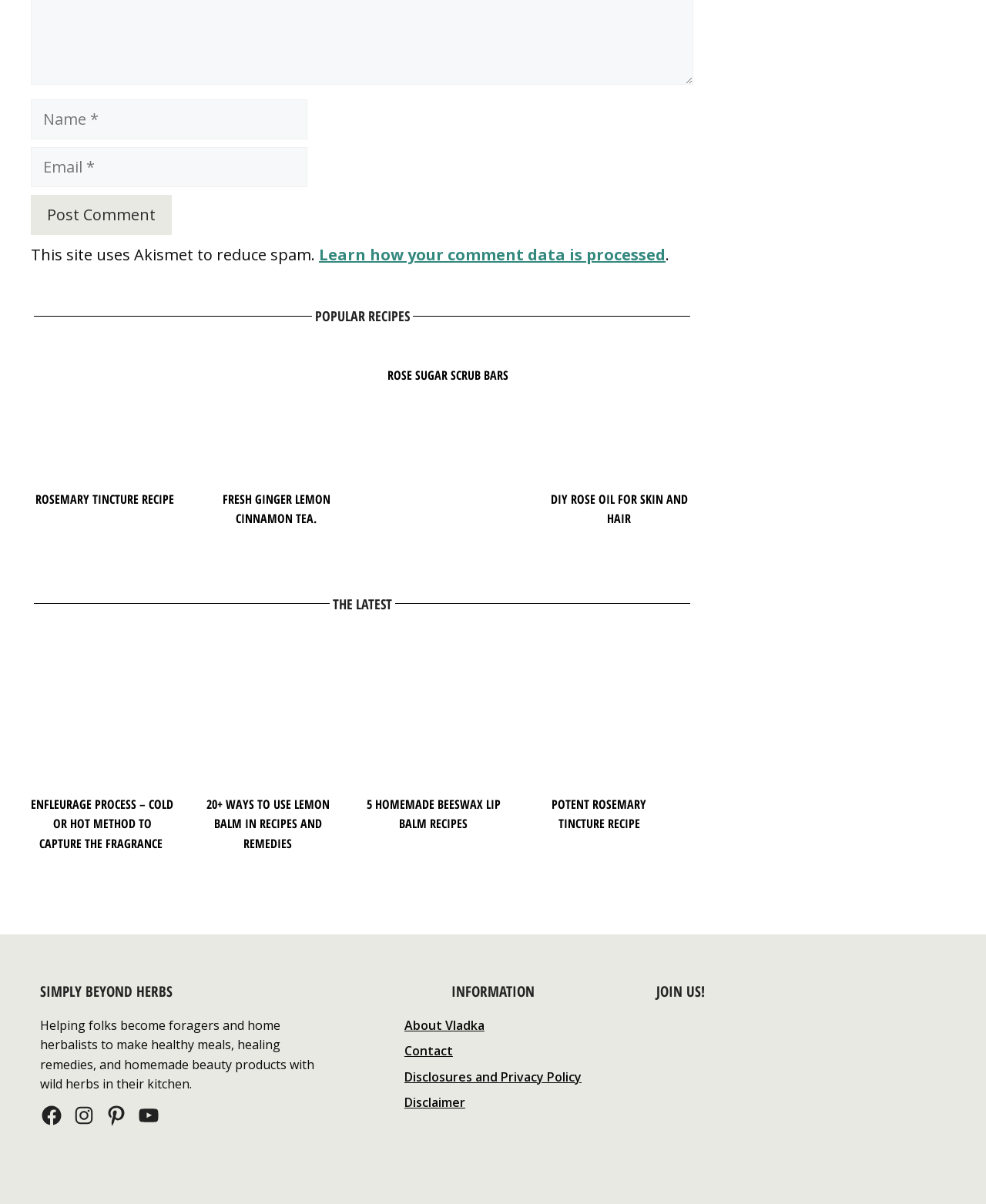Please identify the bounding box coordinates of the element that needs to be clicked to execute the following command: "Follow on Facebook". Provide the bounding box using four float numbers between 0 and 1, formatted as [left, top, right, bottom].

[0.041, 0.917, 0.064, 0.936]